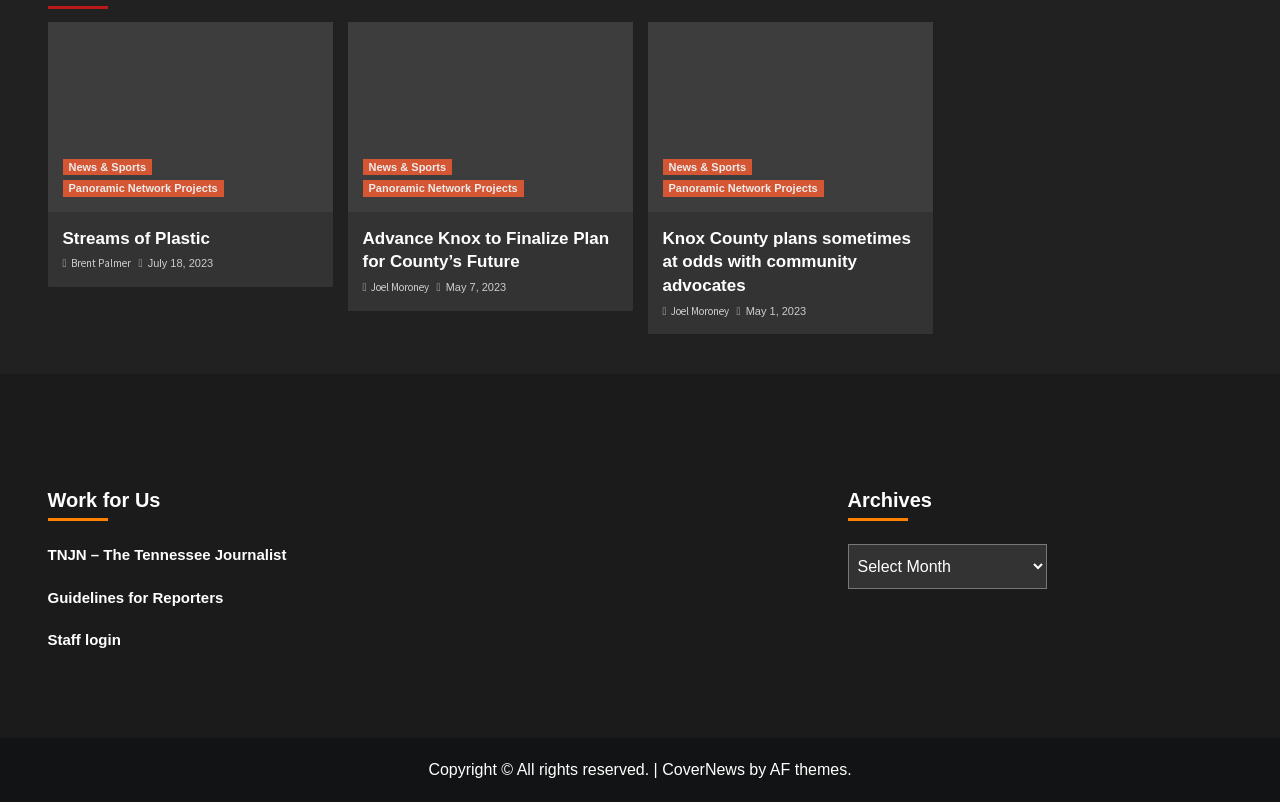Provide the bounding box coordinates for the area that should be clicked to complete the instruction: "Click on 'Streams of Plastic'".

[0.049, 0.282, 0.248, 0.312]